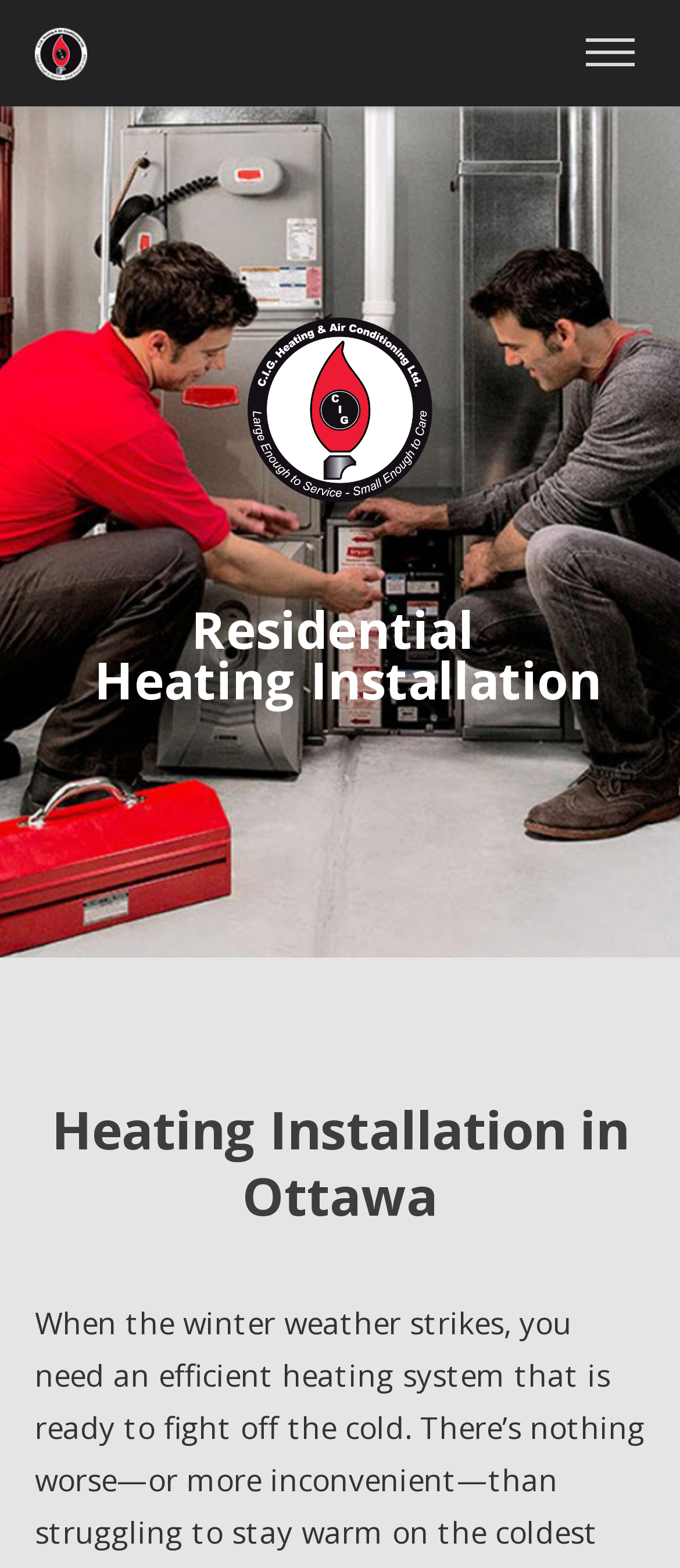What service does the company provide?
Answer the question with a single word or phrase derived from the image.

Heating Installation